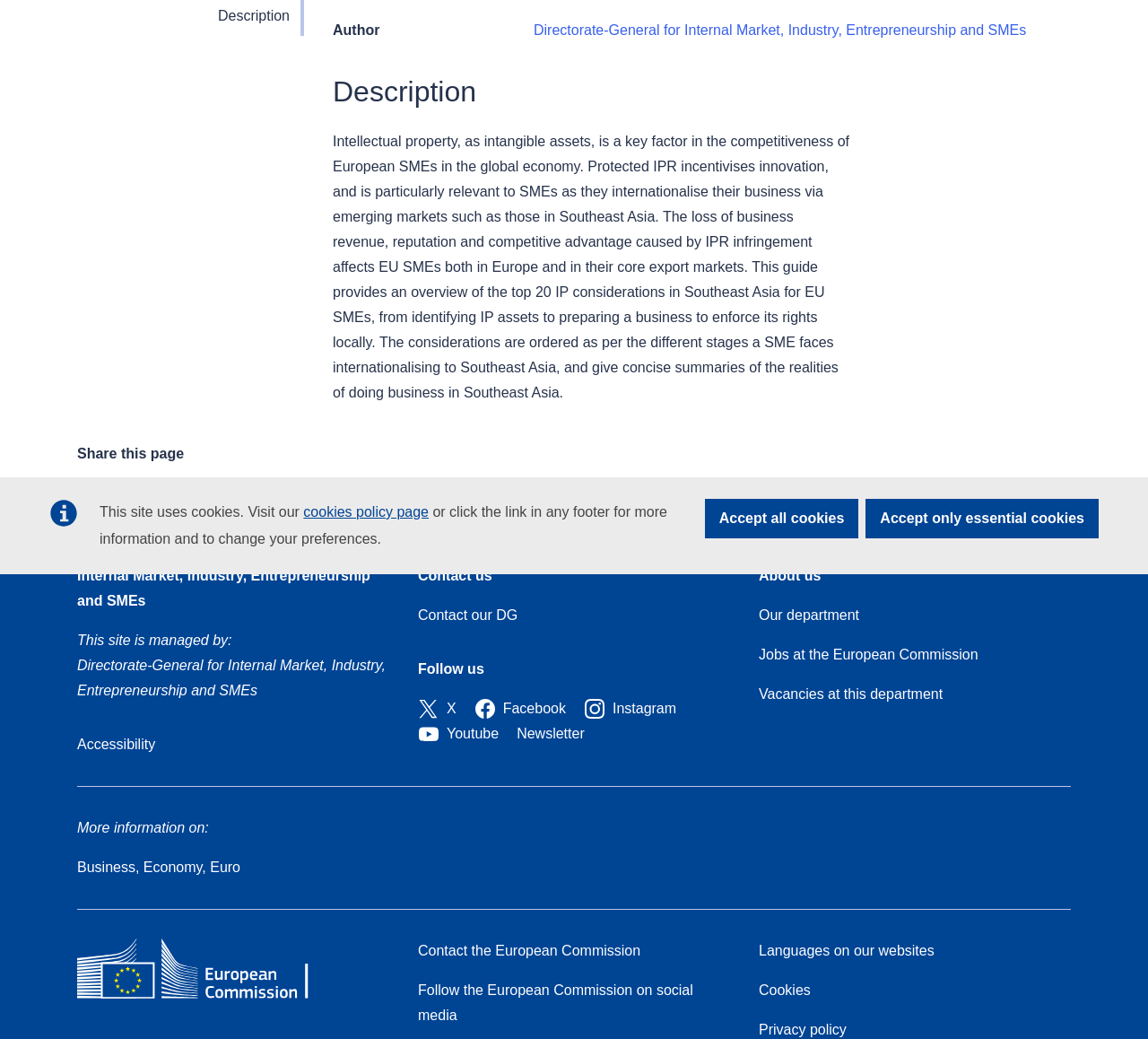Identify the bounding box coordinates of the HTML element based on this description: "Home".

None